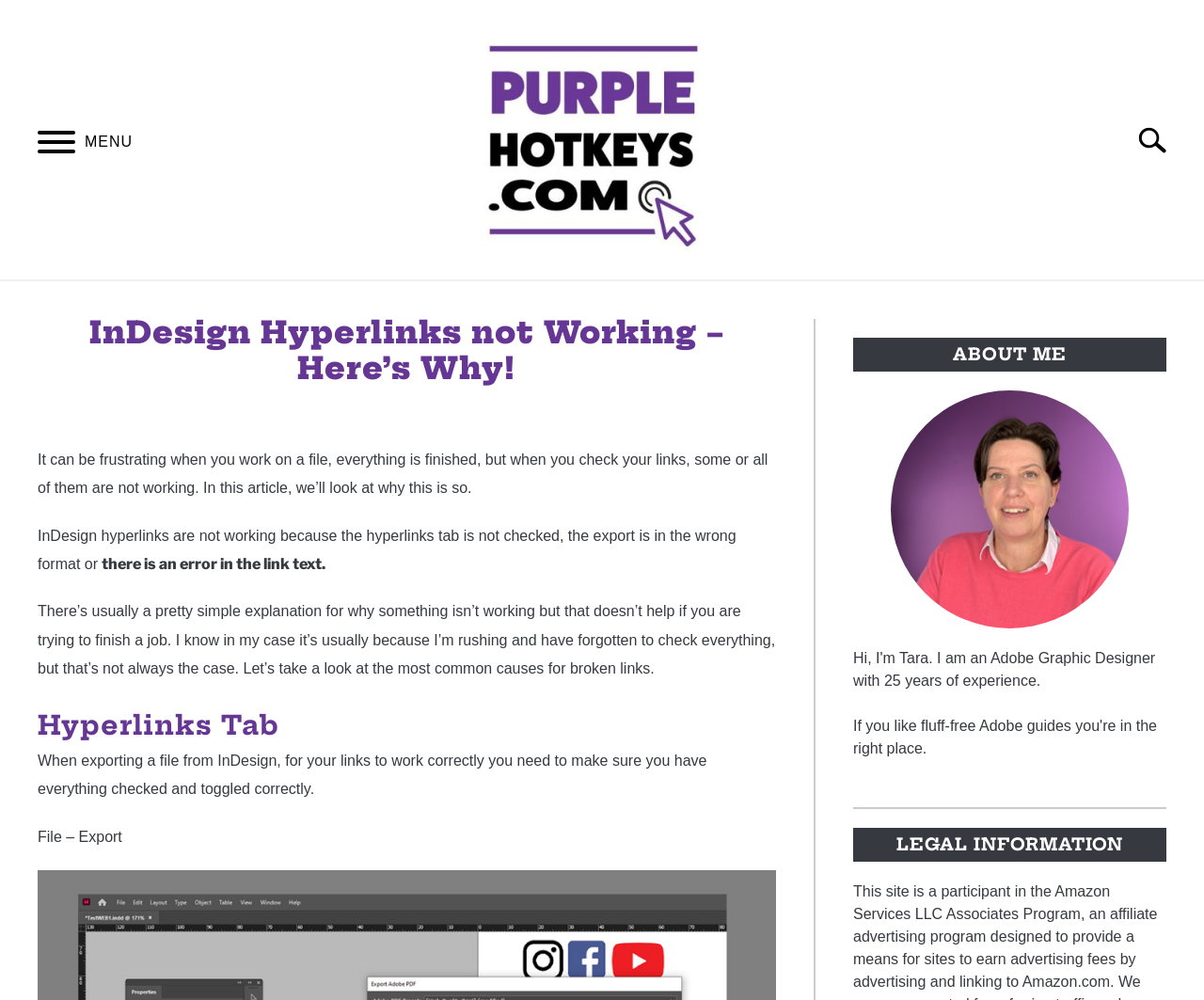Extract the bounding box coordinates for the UI element described as: "Tara Cunningham".

[0.03, 0.441, 0.1, 0.476]